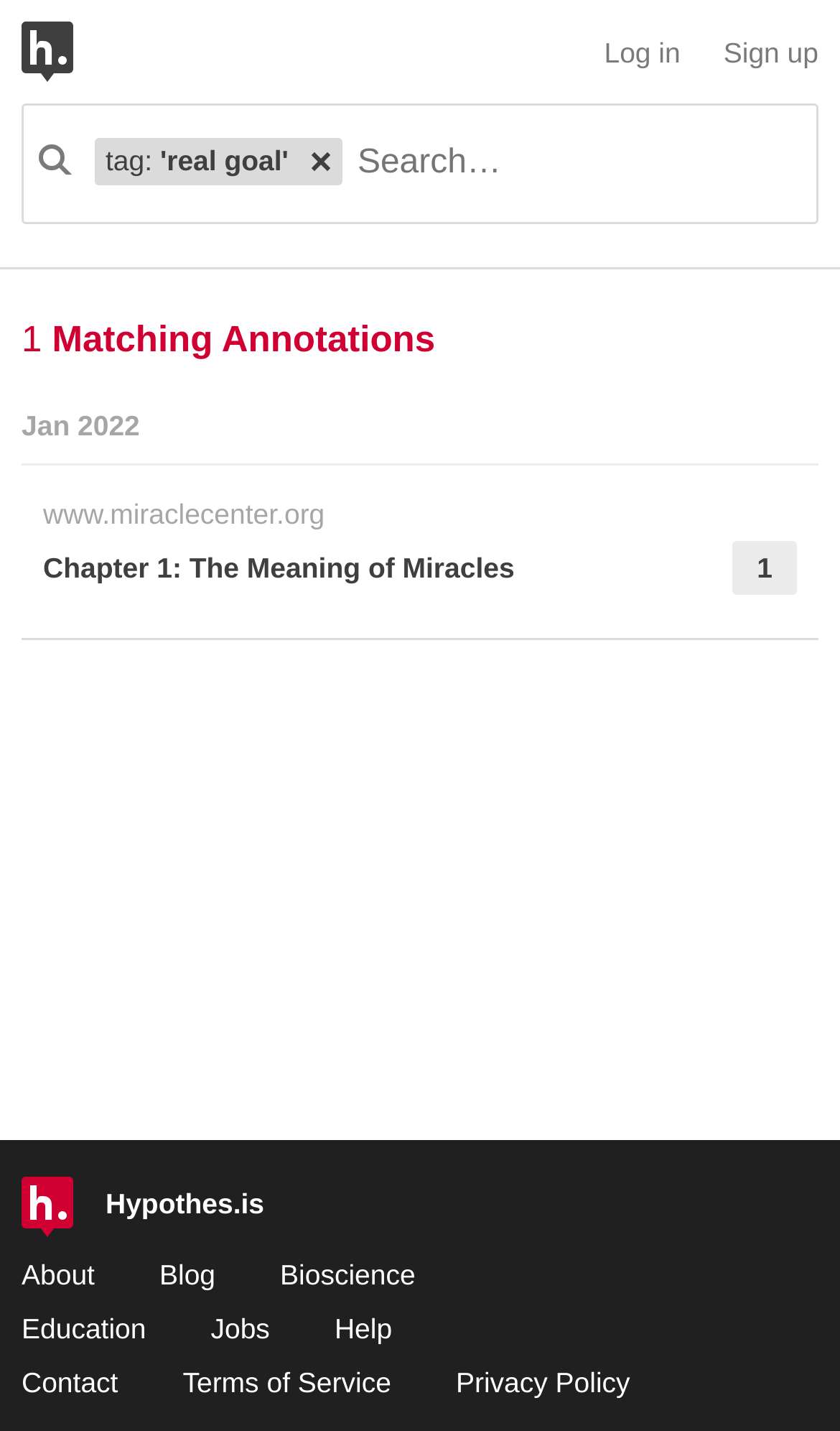Bounding box coordinates are specified in the format (top-left x, top-left y, bottom-right x, bottom-right y). All values are floating point numbers bounded between 0 and 1. Please provide the bounding box coordinate of the region this sentence describes: Terms of Service

[0.217, 0.955, 0.466, 0.977]